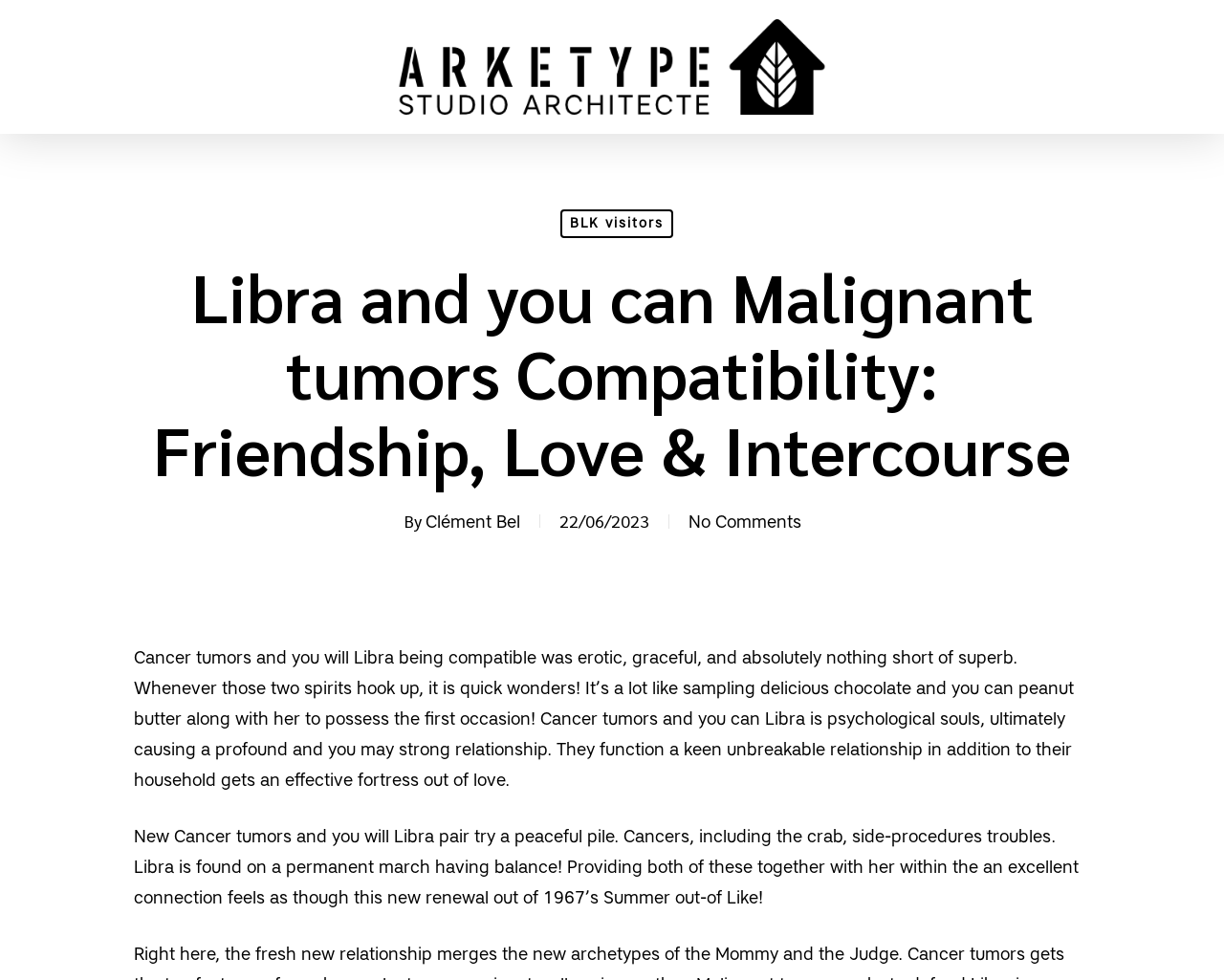Who wrote the article?
Examine the screenshot and reply with a single word or phrase.

Clément Bel